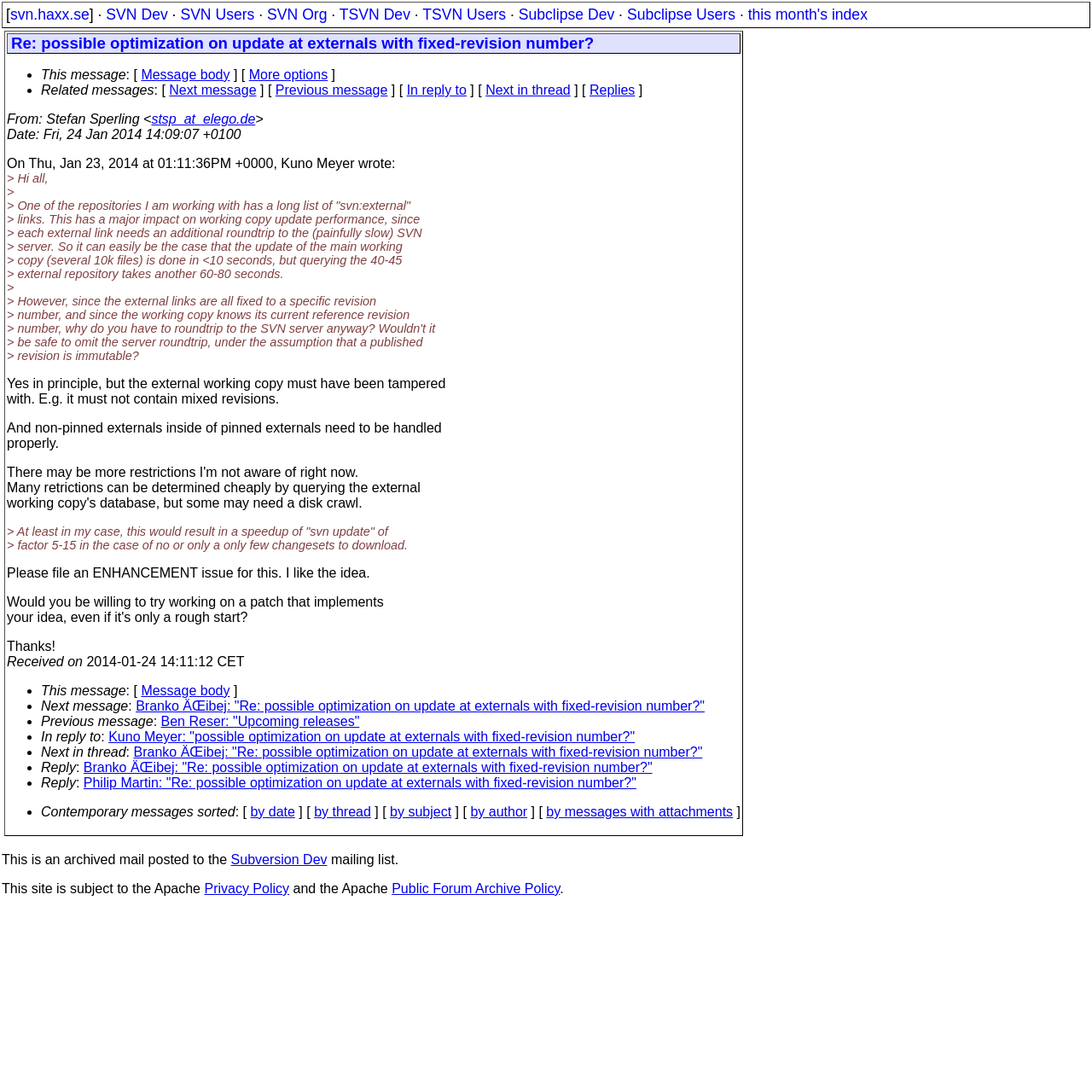Who is the recipient of this email?
Answer briefly with a single word or phrase based on the image.

Stefan Sperling